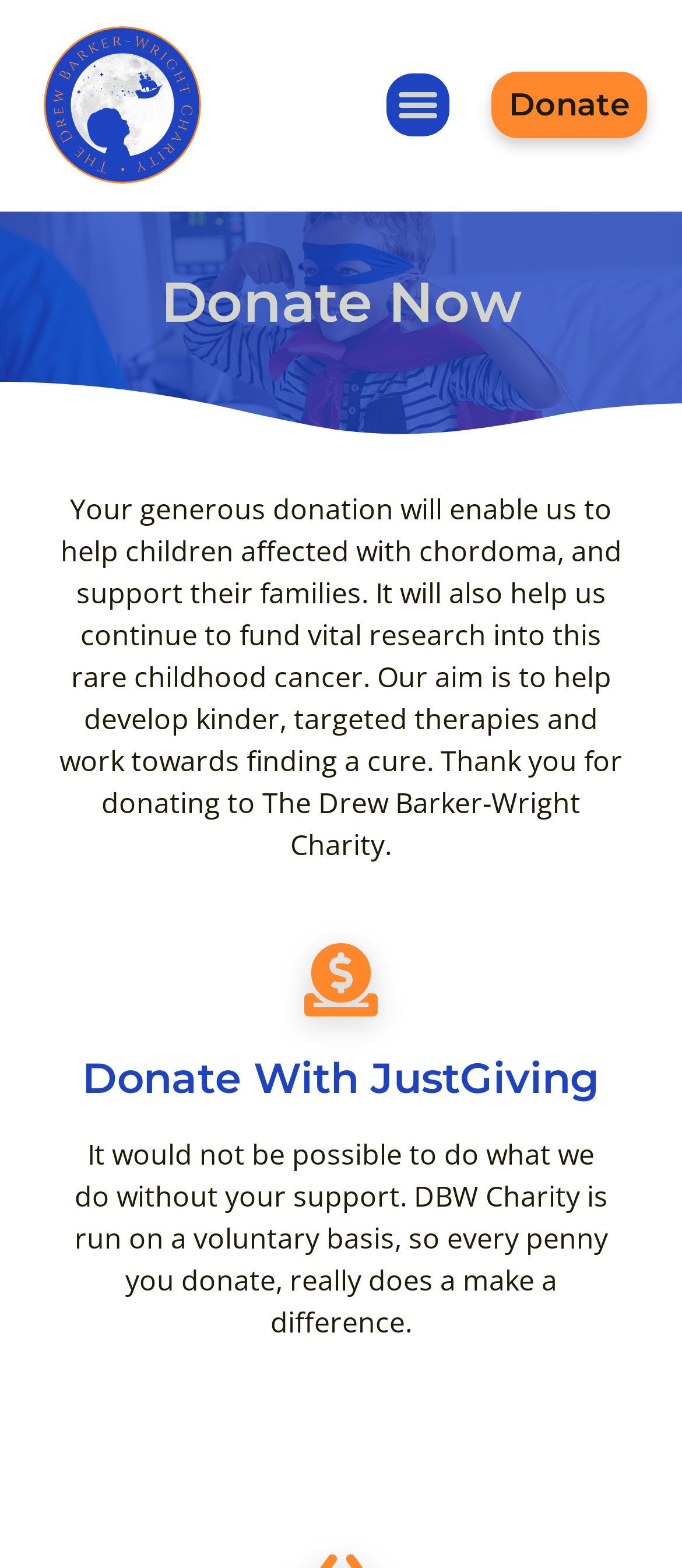Identify the bounding box coordinates for the UI element described as: "Donate".

[0.721, 0.046, 0.949, 0.088]